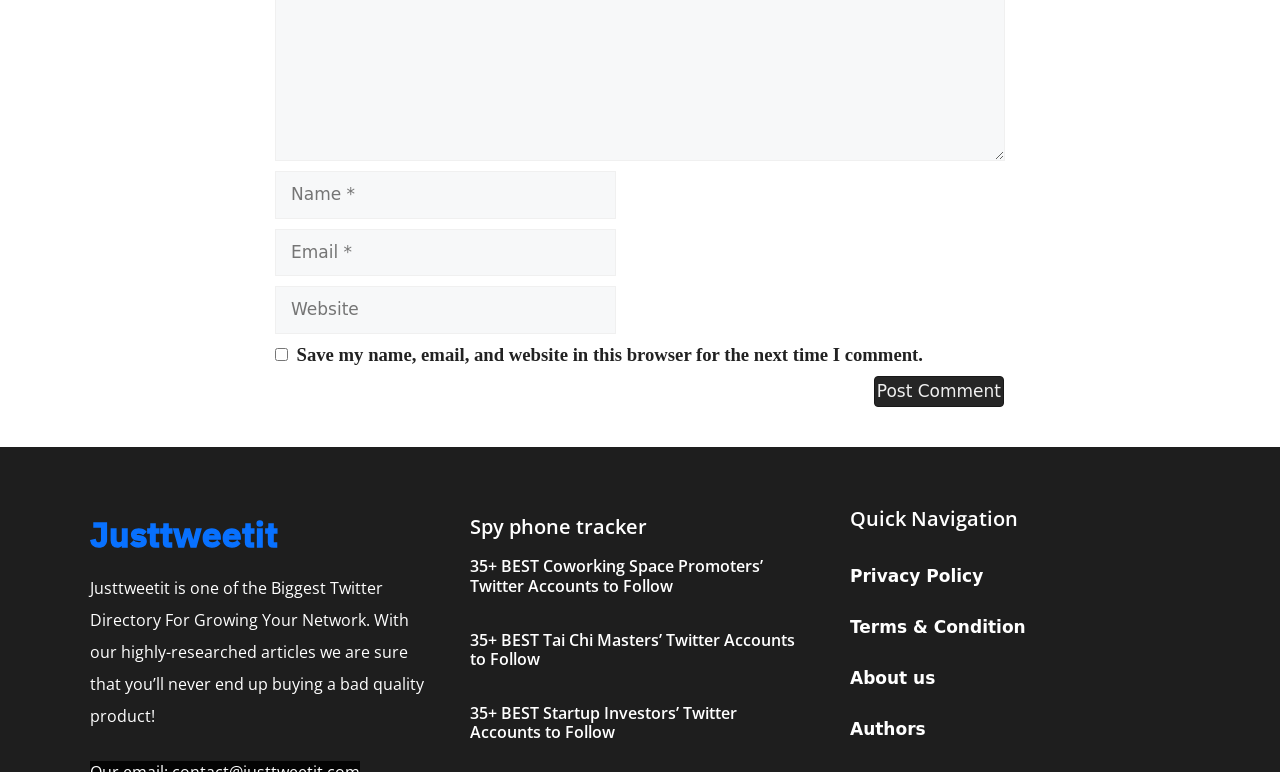Could you determine the bounding box coordinates of the clickable element to complete the instruction: "Read the article about '35+ BEST Coworking Space Promoters’ Twitter Accounts to Follow'"? Provide the coordinates as four float numbers between 0 and 1, i.e., [left, top, right, bottom].

[0.367, 0.722, 0.633, 0.772]